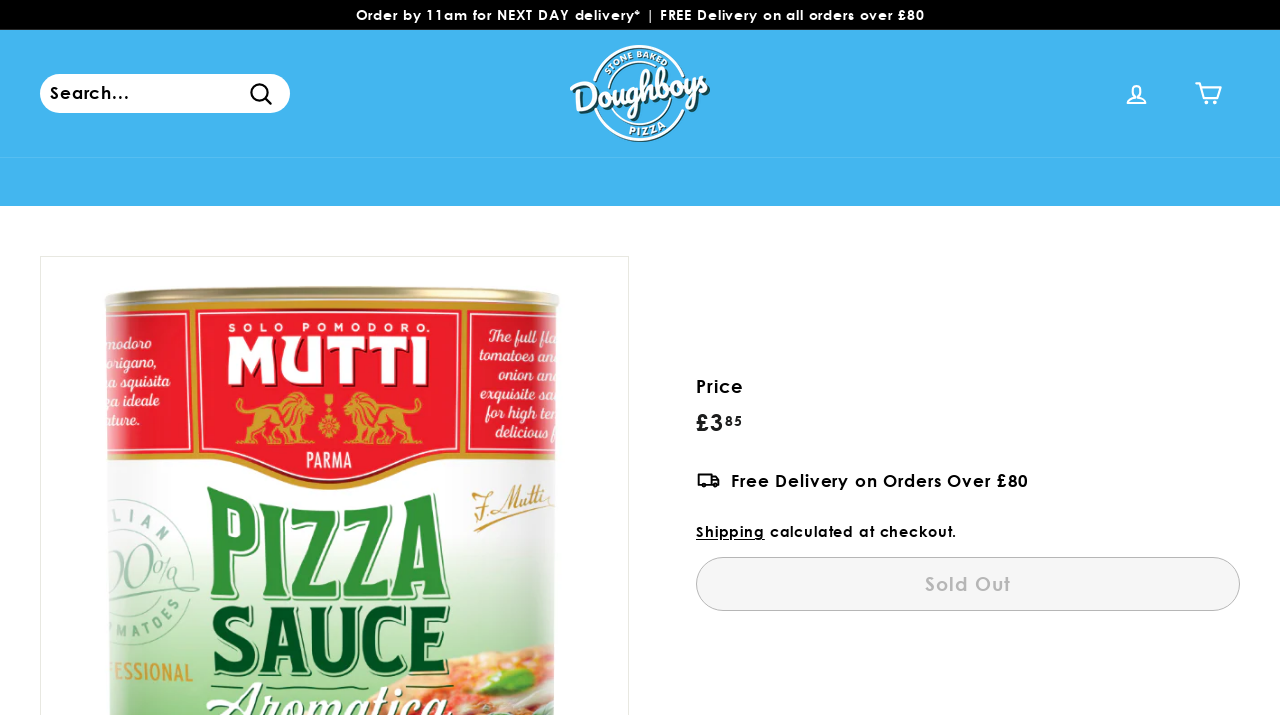Produce a meticulous description of the webpage.

The webpage is about Mutti Flavoured Pizza Sauce 800g, a product offered by Doughboys Pizza™. At the top left corner, there is a "Skip to content" link. Below it, a button to pause a slideshow is located, accompanied by a notification about next-day delivery and free delivery on orders over £80. A search bar with a search button is positioned to the right of the notification.

The Doughboys Pizza™ logo, which is an image, is situated at the top center of the page, with the brand name written in text next to it. The top right corner features links to the account and cart sections.

The main navigation menu is located below the logo, with links to the home page, shop, learn more, FAQs, and contact sections. 

The product information is displayed below the navigation menu. The product title, "MUTTI FLAVOURED PIZZA SAUCE 800G", is written in a large font. The price of the product, £3.85, is shown below the title, along with a notification about free delivery on orders over £80. There is also a link to the shipping information and a button to indicate that the product is sold out.

There are no images on the page apart from the Doughboys Pizza™ logo.